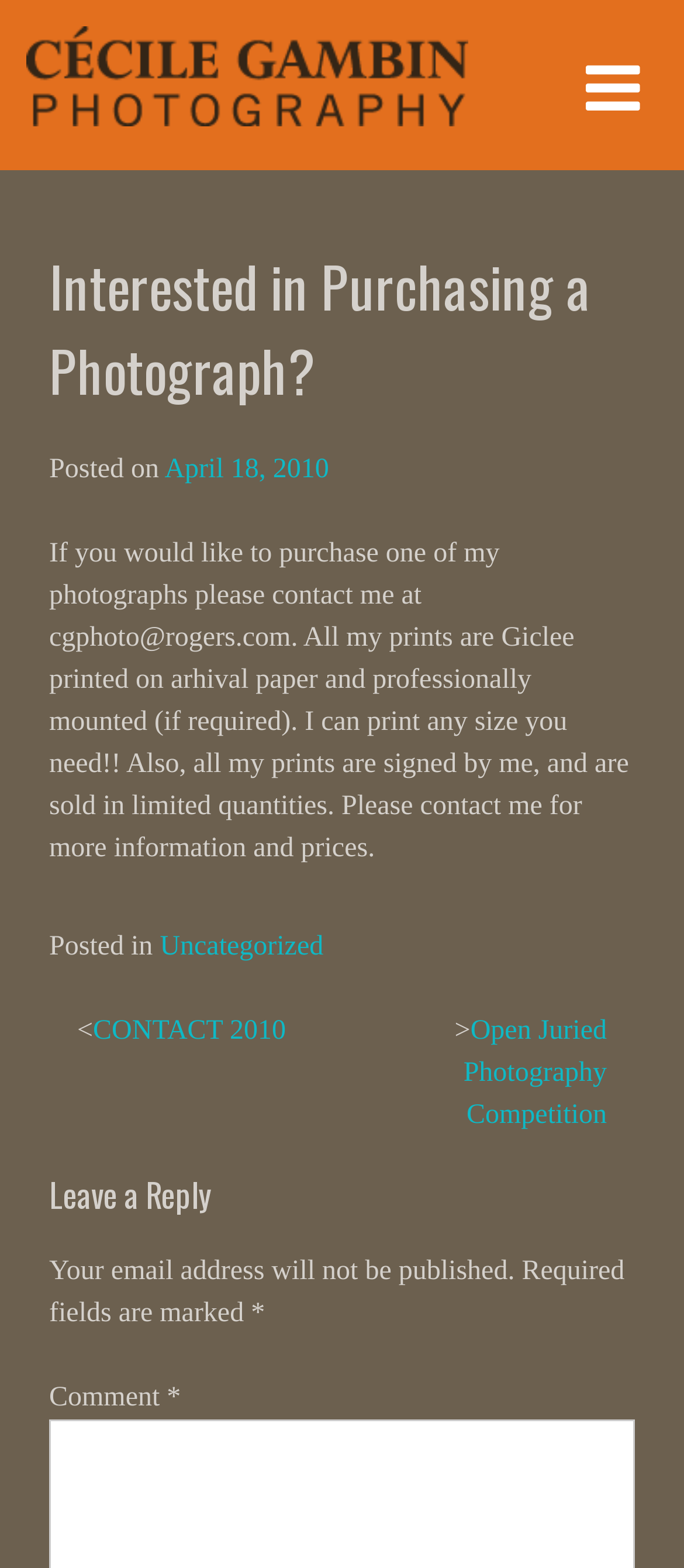Identify the bounding box coordinates for the UI element described as: "alt="Cécile Gambin Photography"".

[0.038, 0.038, 0.685, 0.091]